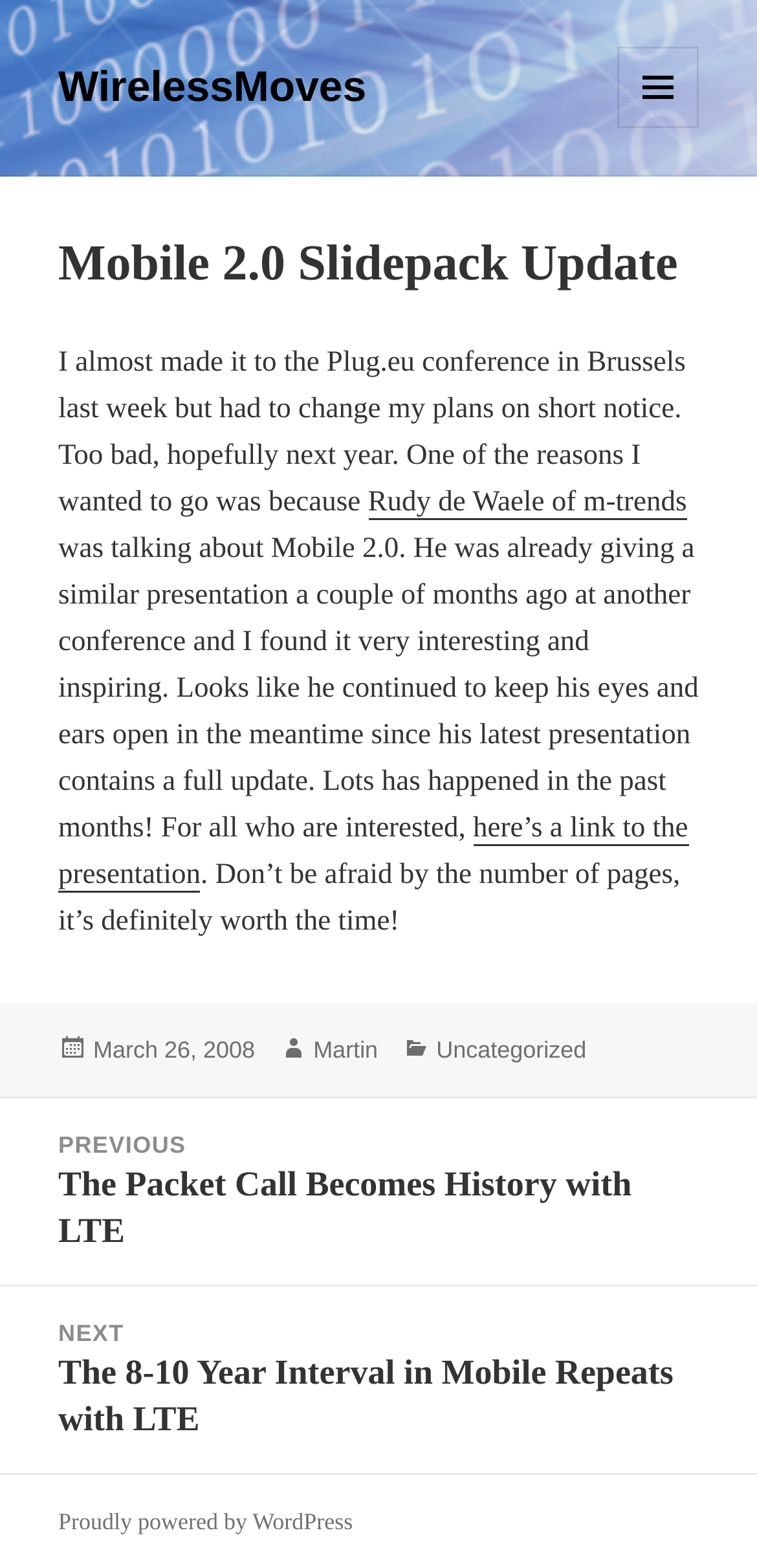Please find the bounding box coordinates of the element that you should click to achieve the following instruction: "Go to the previous post". The coordinates should be presented as four float numbers between 0 and 1: [left, top, right, bottom].

[0.0, 0.7, 1.0, 0.819]